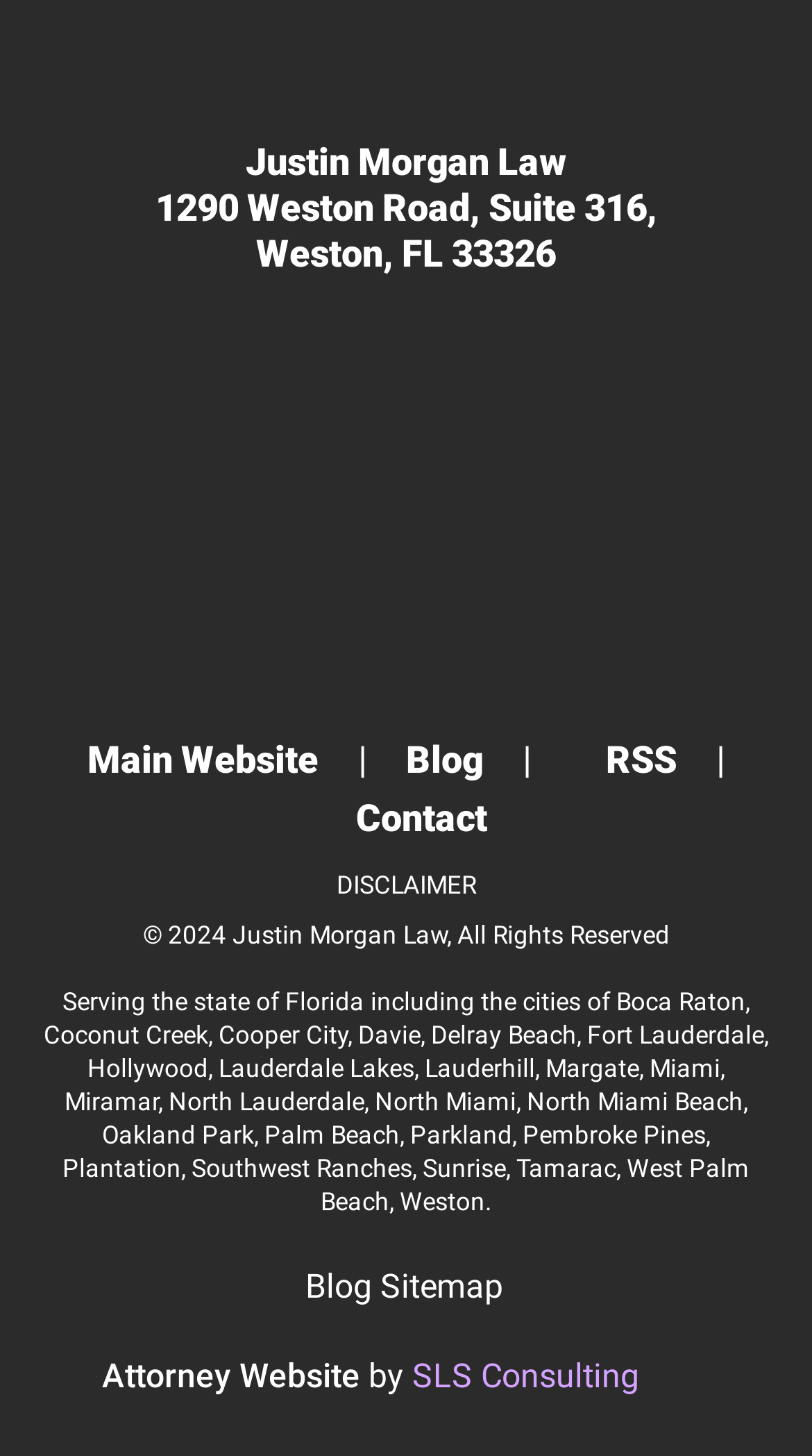Could you find the bounding box coordinates of the clickable area to complete this instruction: "Check the blog sitemap"?

[0.363, 0.87, 0.637, 0.897]